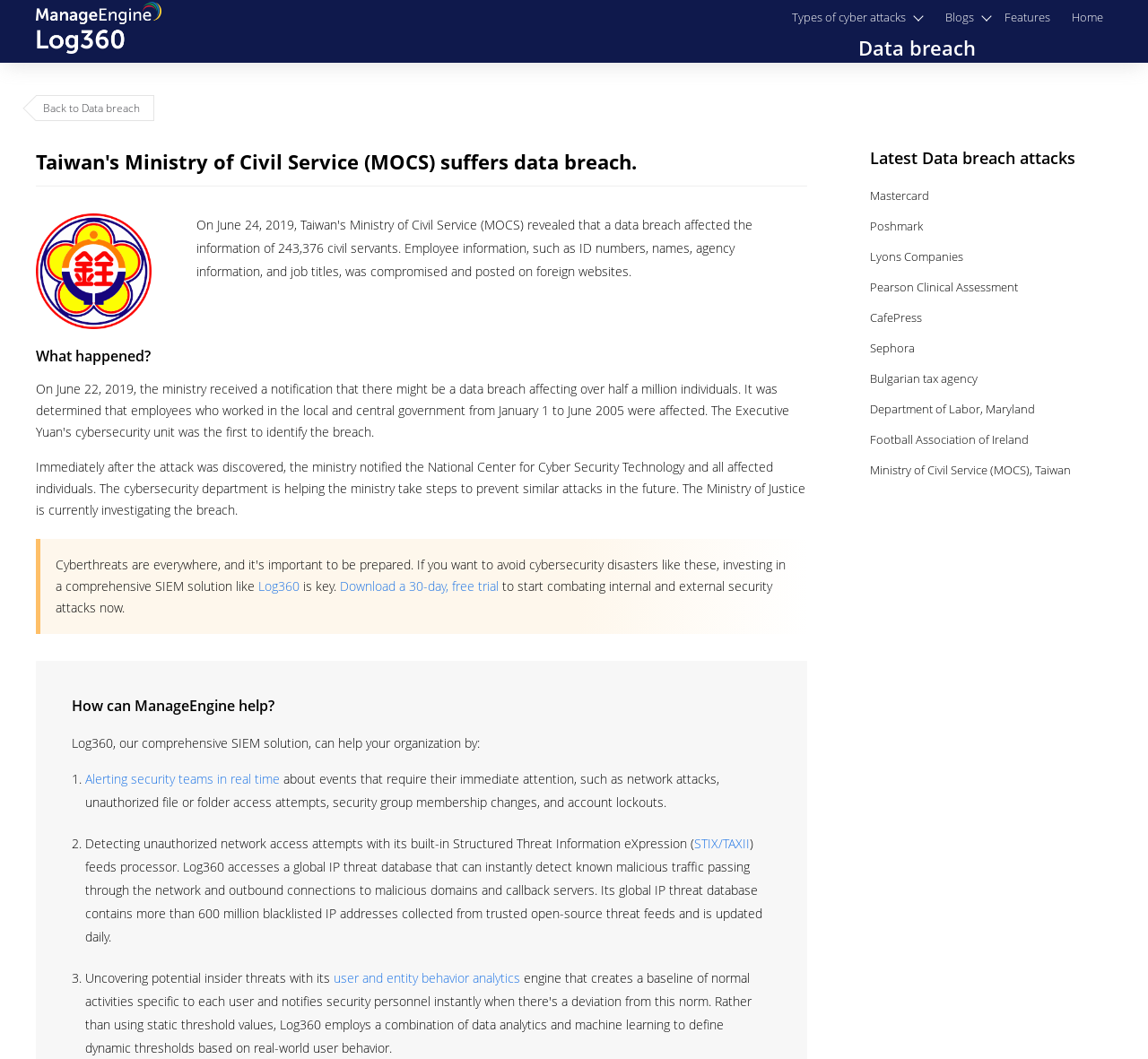Determine the bounding box coordinates of the element that should be clicked to execute the following command: "Click on 'Features'".

[0.867, 0.008, 0.923, 0.024]